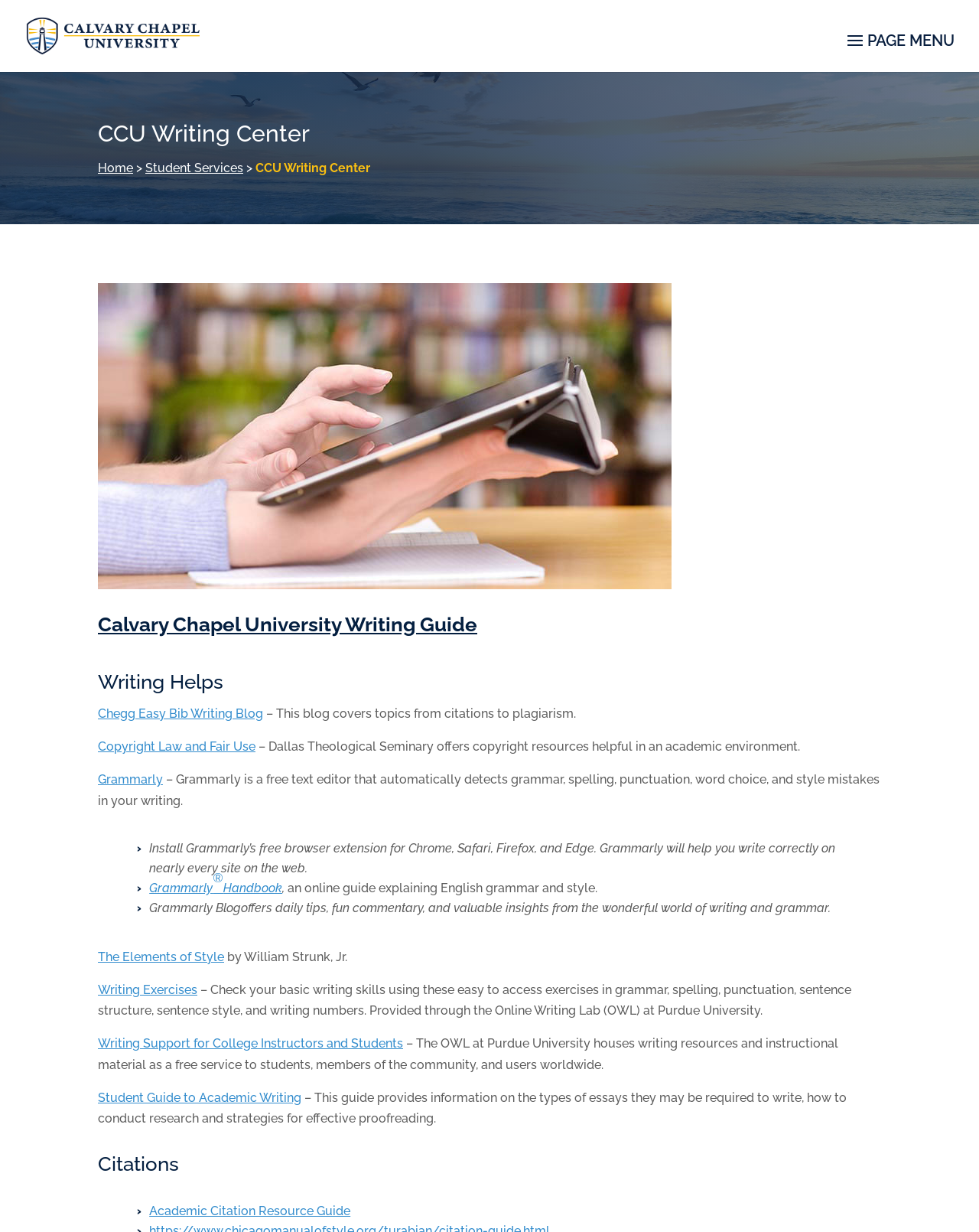What is the name of the online guide explaining English grammar and style?
Based on the screenshot, answer the question with a single word or phrase.

Grammarly Handbook